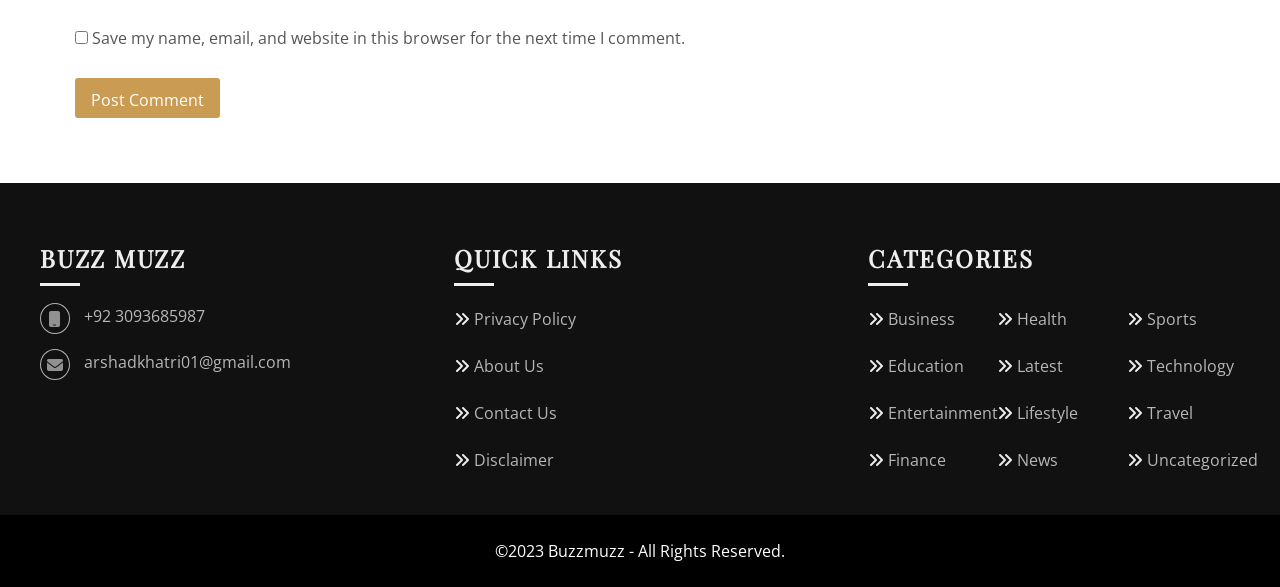What is the phone number on the webpage?
Refer to the image and respond with a one-word or short-phrase answer.

+92 3093685987